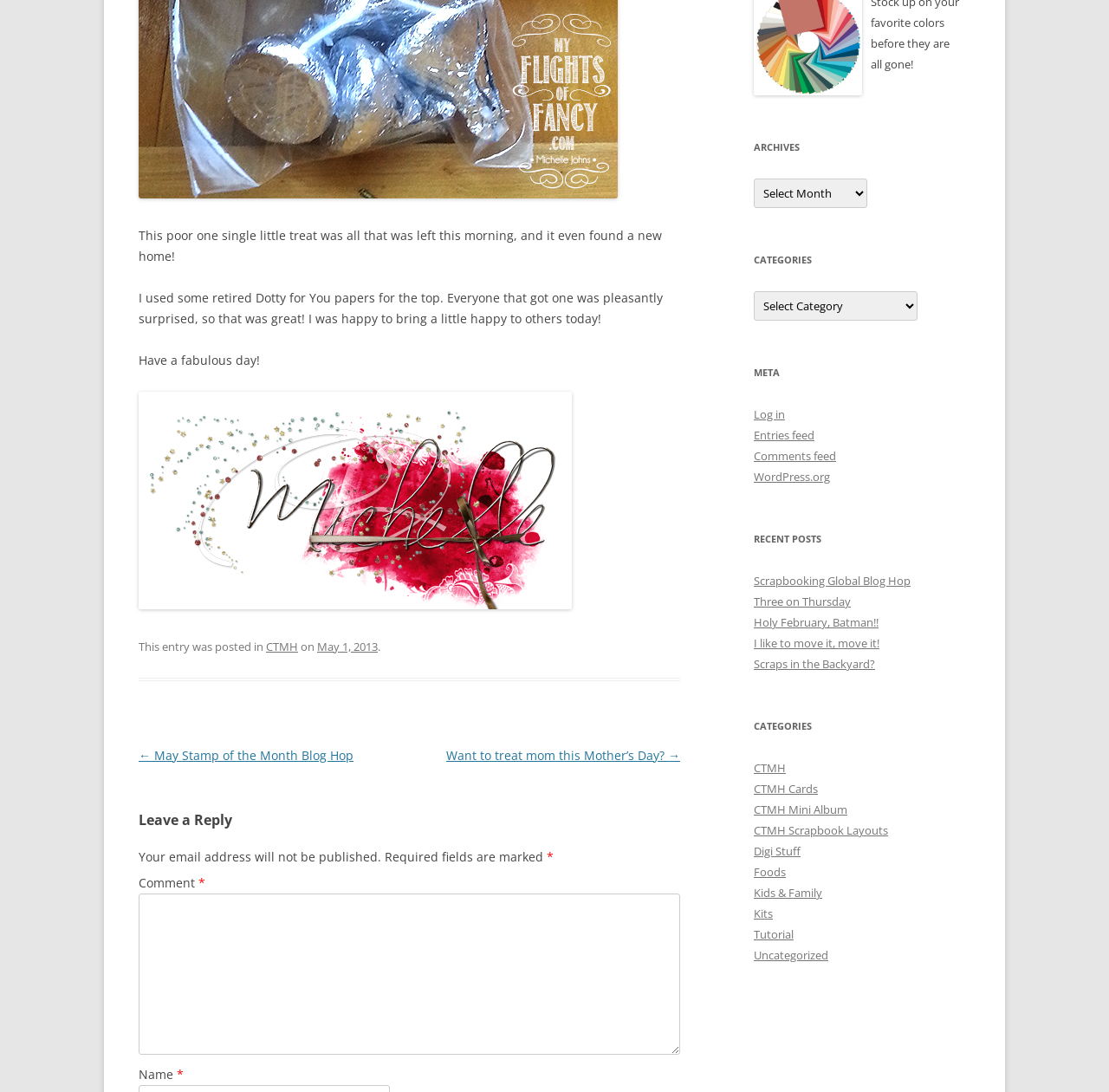What is the topic of the blog post?
By examining the image, provide a one-word or phrase answer.

Treat